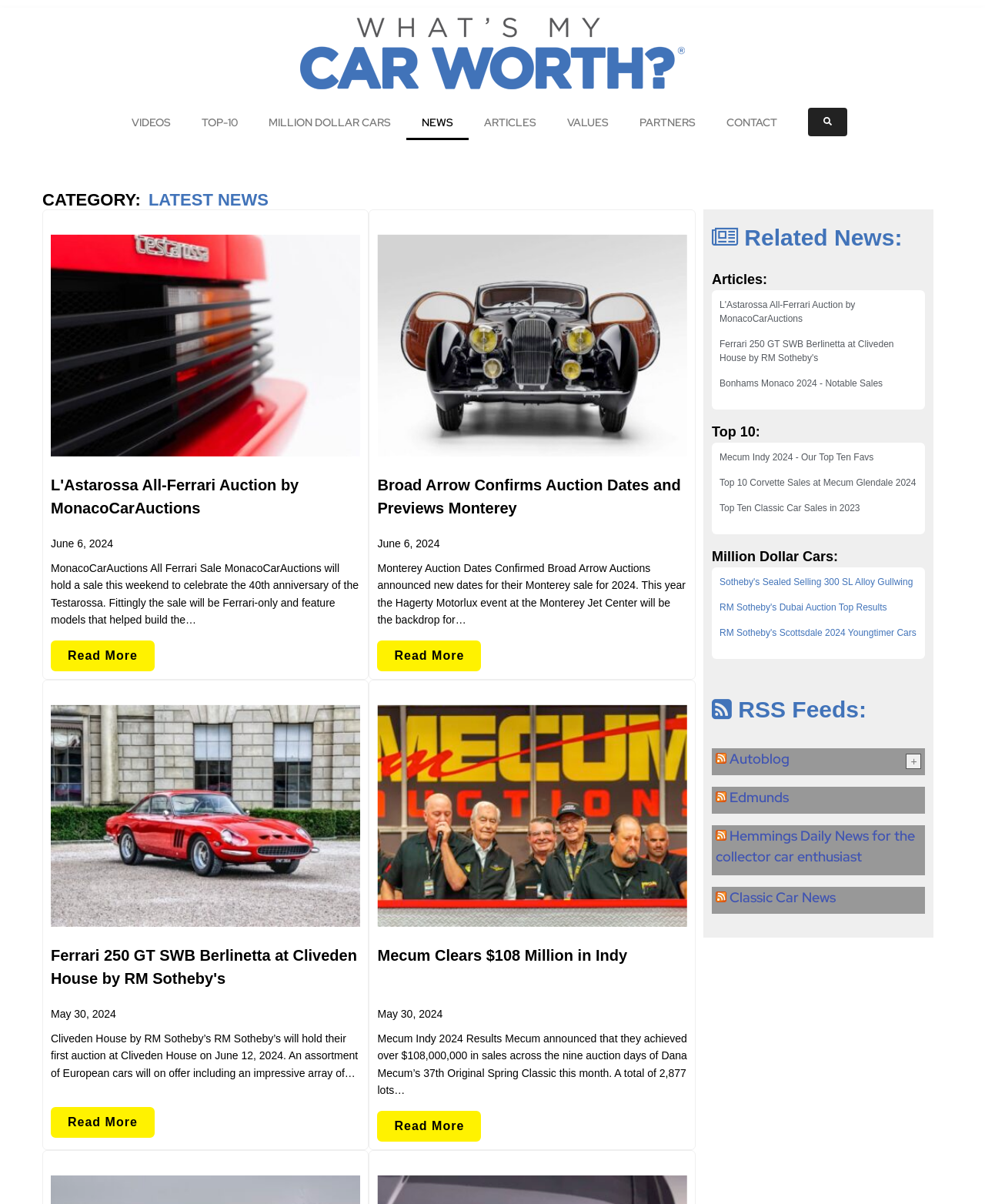Please respond to the question with a concise word or phrase:
What is the category of the news?

LATEST NEWS